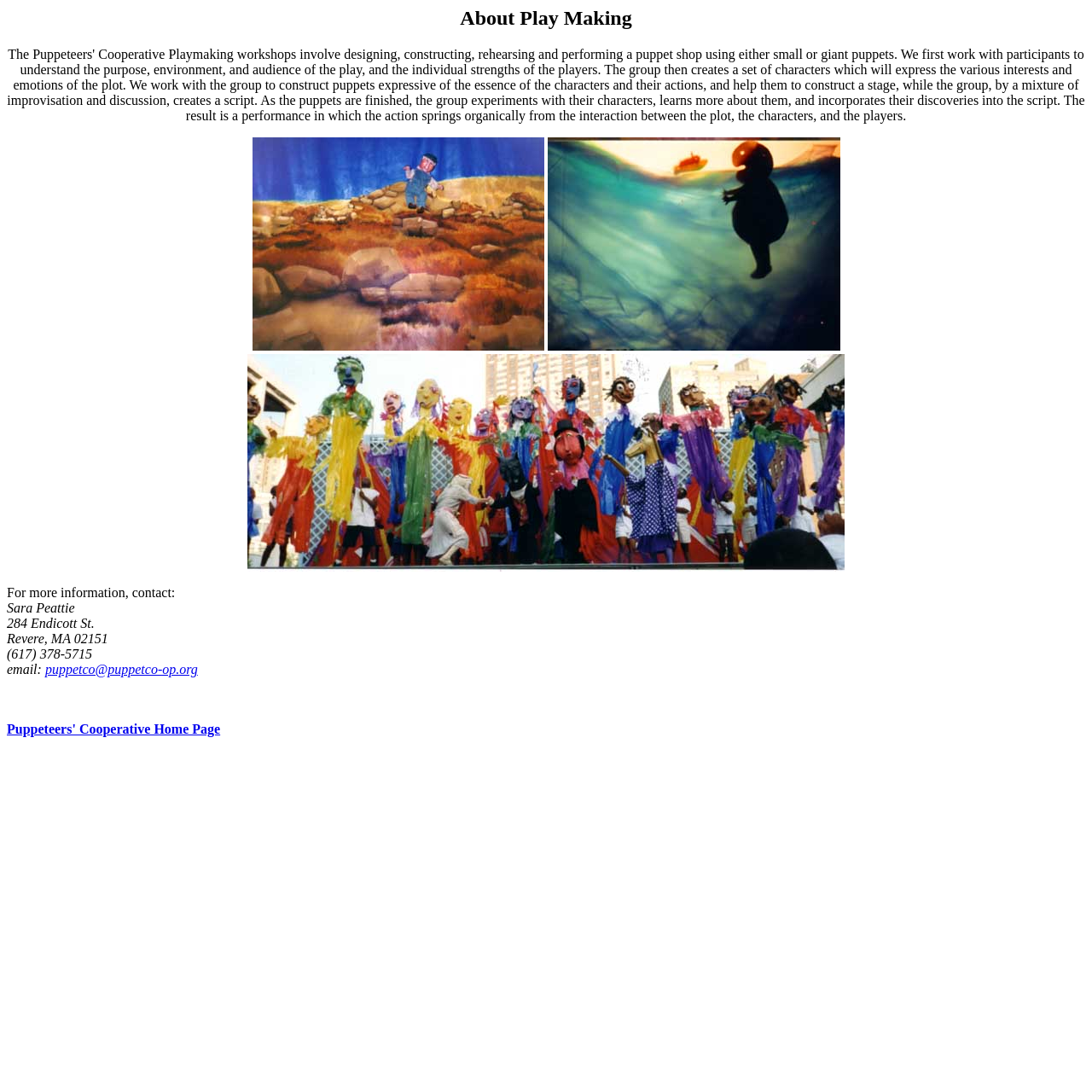Provide a one-word or short-phrase response to the question:
What type of art is featured on this webpage?

Puppetry